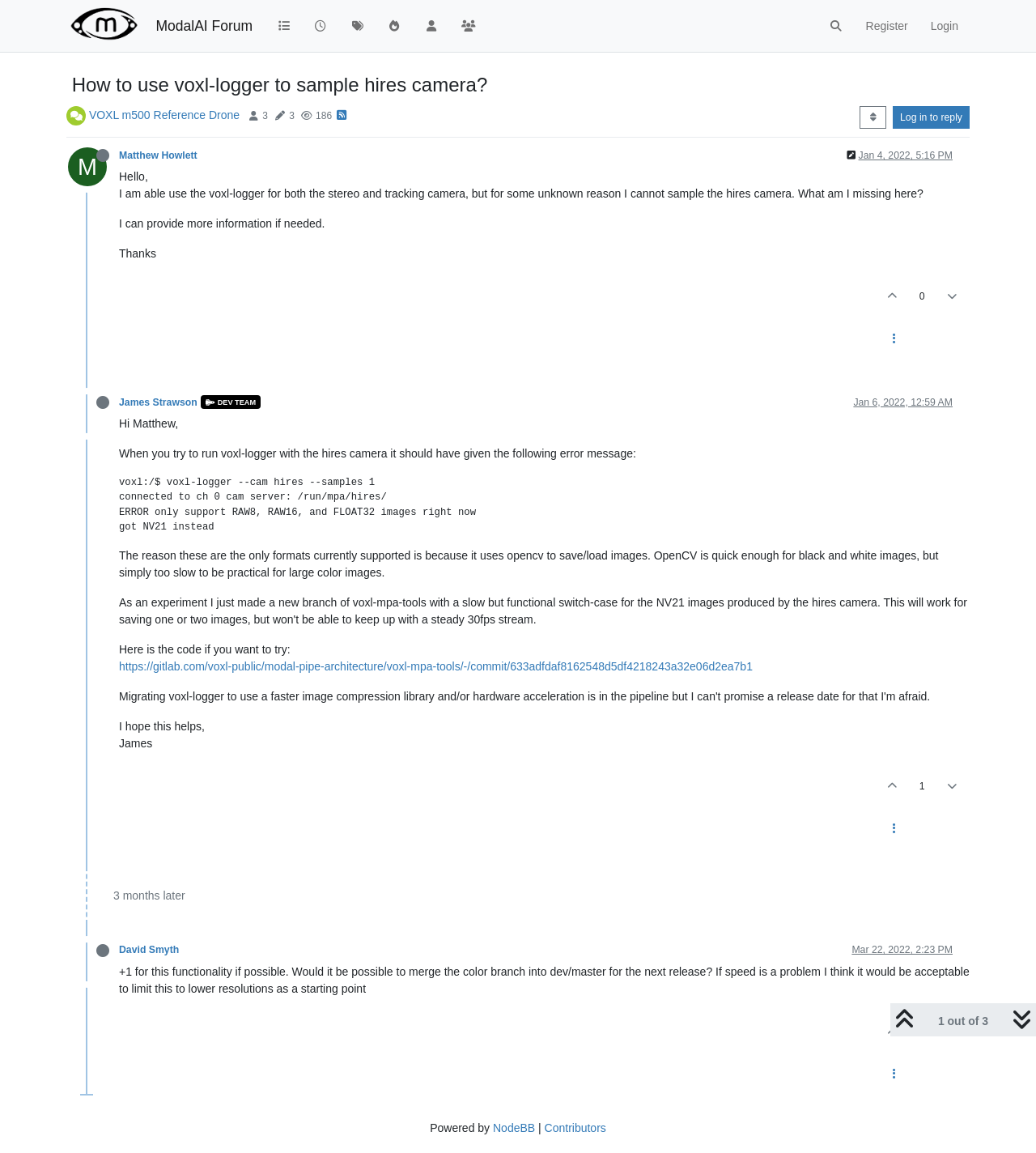Based on the element description "Contributors", predict the bounding box coordinates of the UI element.

[0.525, 0.973, 0.585, 0.984]